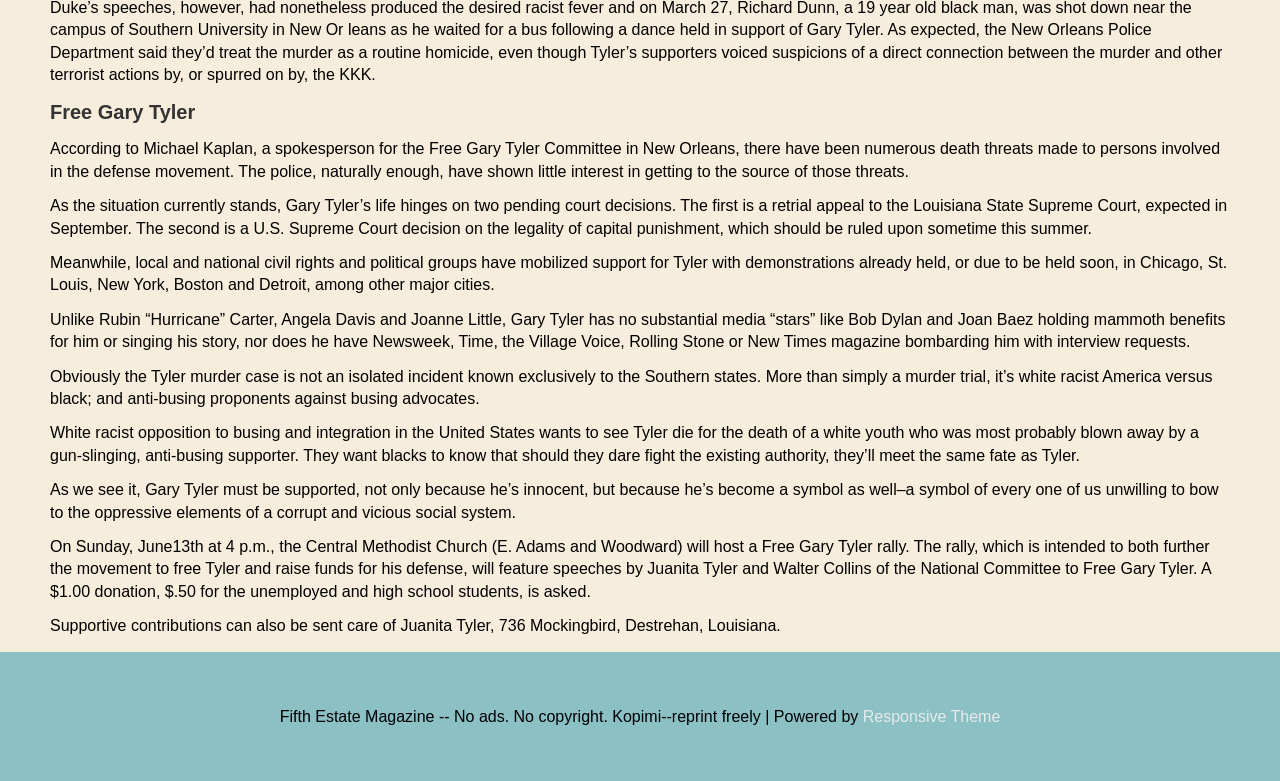Bounding box coordinates are specified in the format (top-left x, top-left y, bottom-right x, bottom-right y). All values are floating point numbers bounded between 0 and 1. Please provide the bounding box coordinate of the region this sentence describes: Responsive Theme

[0.674, 0.907, 0.781, 0.929]